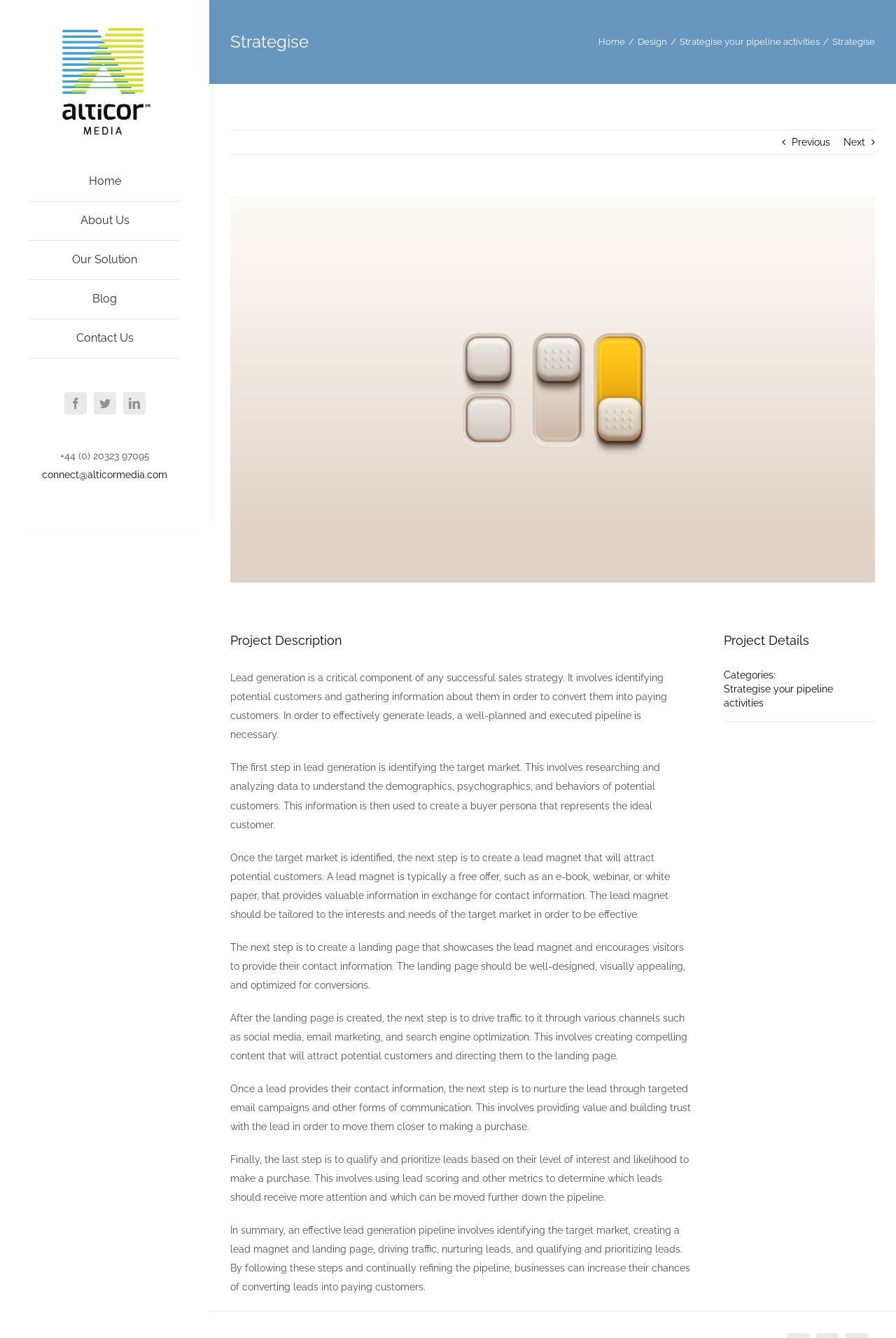What is the color of the background of the webpage?
Please elaborate on the answer to the question with detailed information.

The color of the background of the webpage can be inferred from the bounding box coordinates of the elements. Since there is no background color specified, it can be assumed that the background color is white, which is the default color.